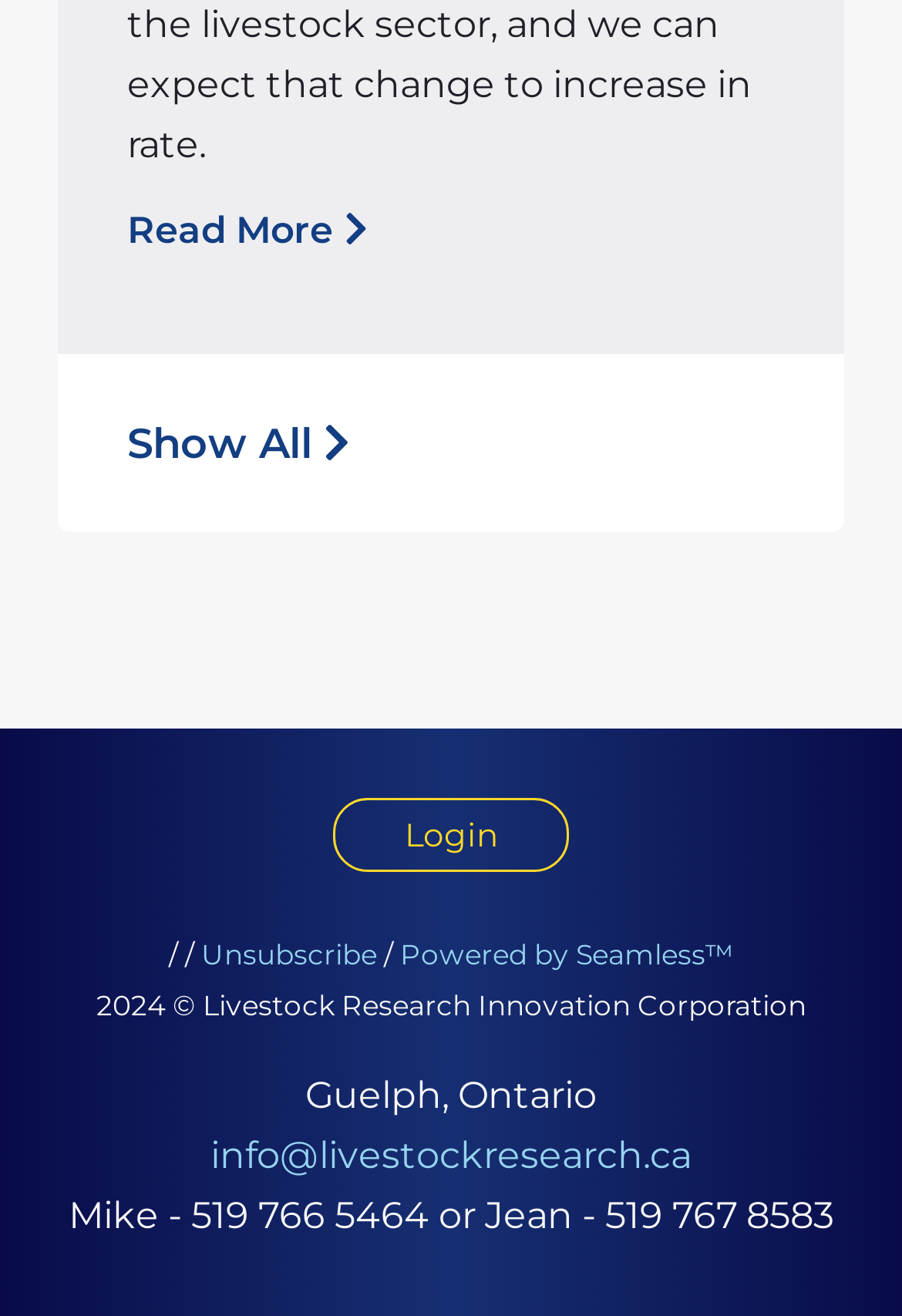What is the name of the technology powering the webpage?
Please give a detailed answer to the question using the information shown in the image.

I found the name of the technology powering the webpage by looking at the link element at the bottom of the page, which says 'Powered by Seamless™'.